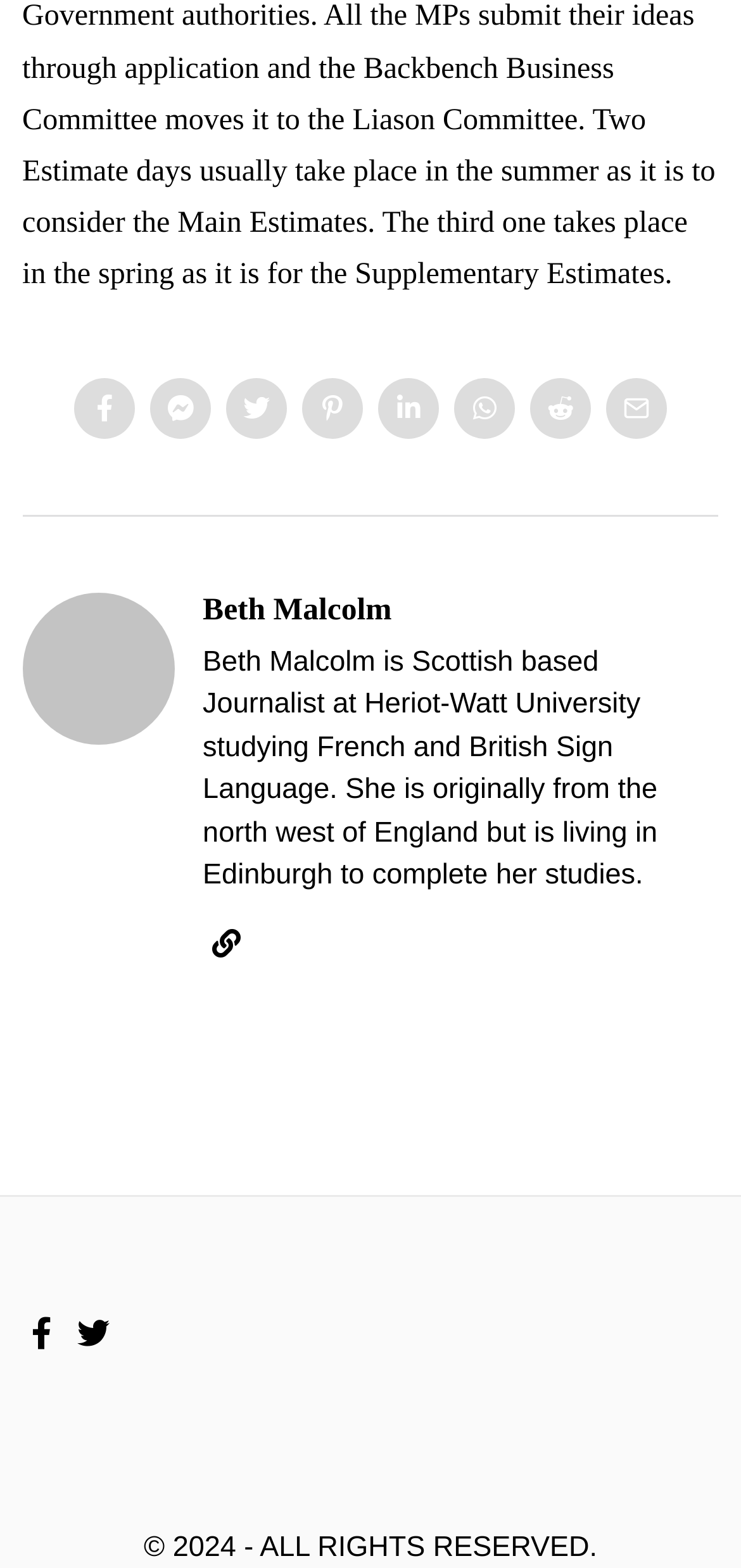Provide the bounding box coordinates of the HTML element this sentence describes: "Beth Malcolm".

[0.274, 0.376, 0.529, 0.399]